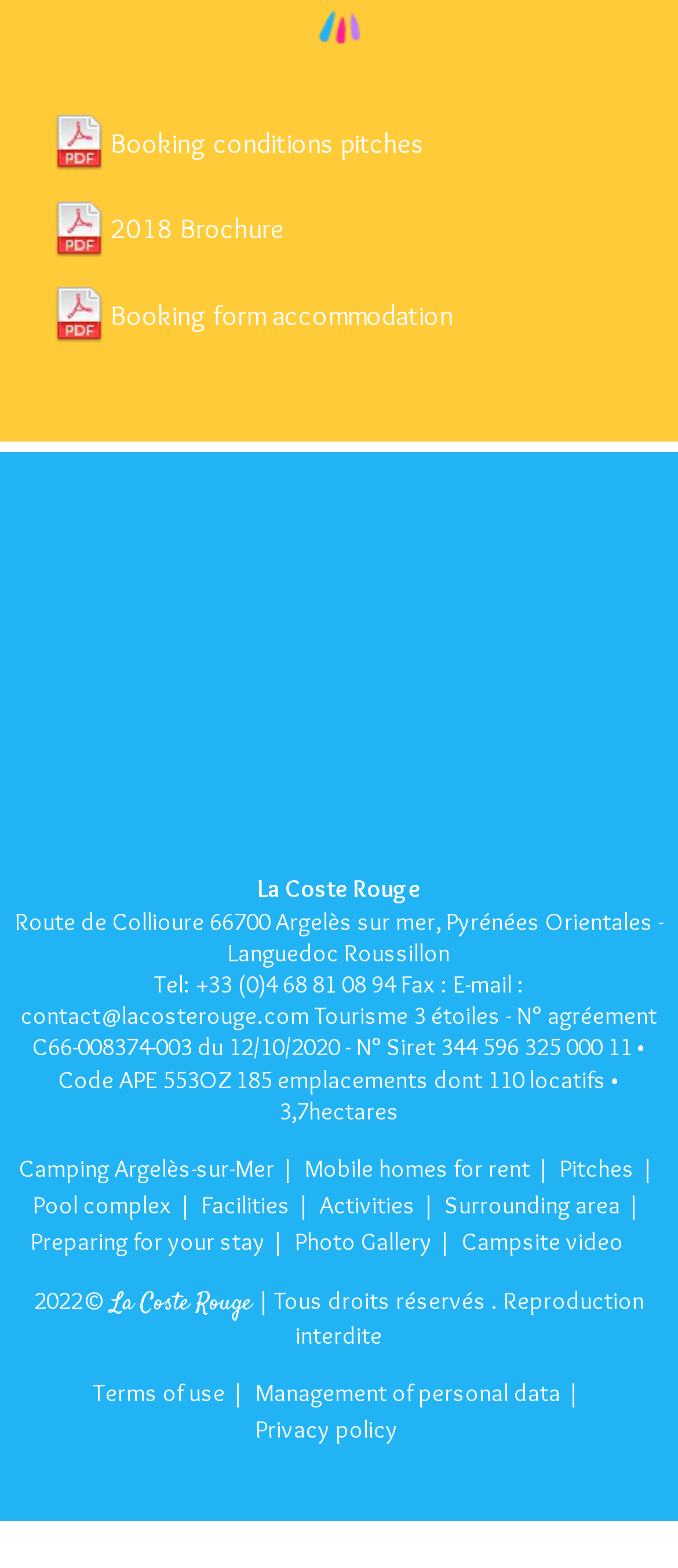Please find the bounding box coordinates of the element that needs to be clicked to perform the following instruction: "Access camping Argelès-sur-Mer information". The bounding box coordinates should be four float numbers between 0 and 1, represented as [left, top, right, bottom].

[0.028, 0.735, 0.405, 0.755]